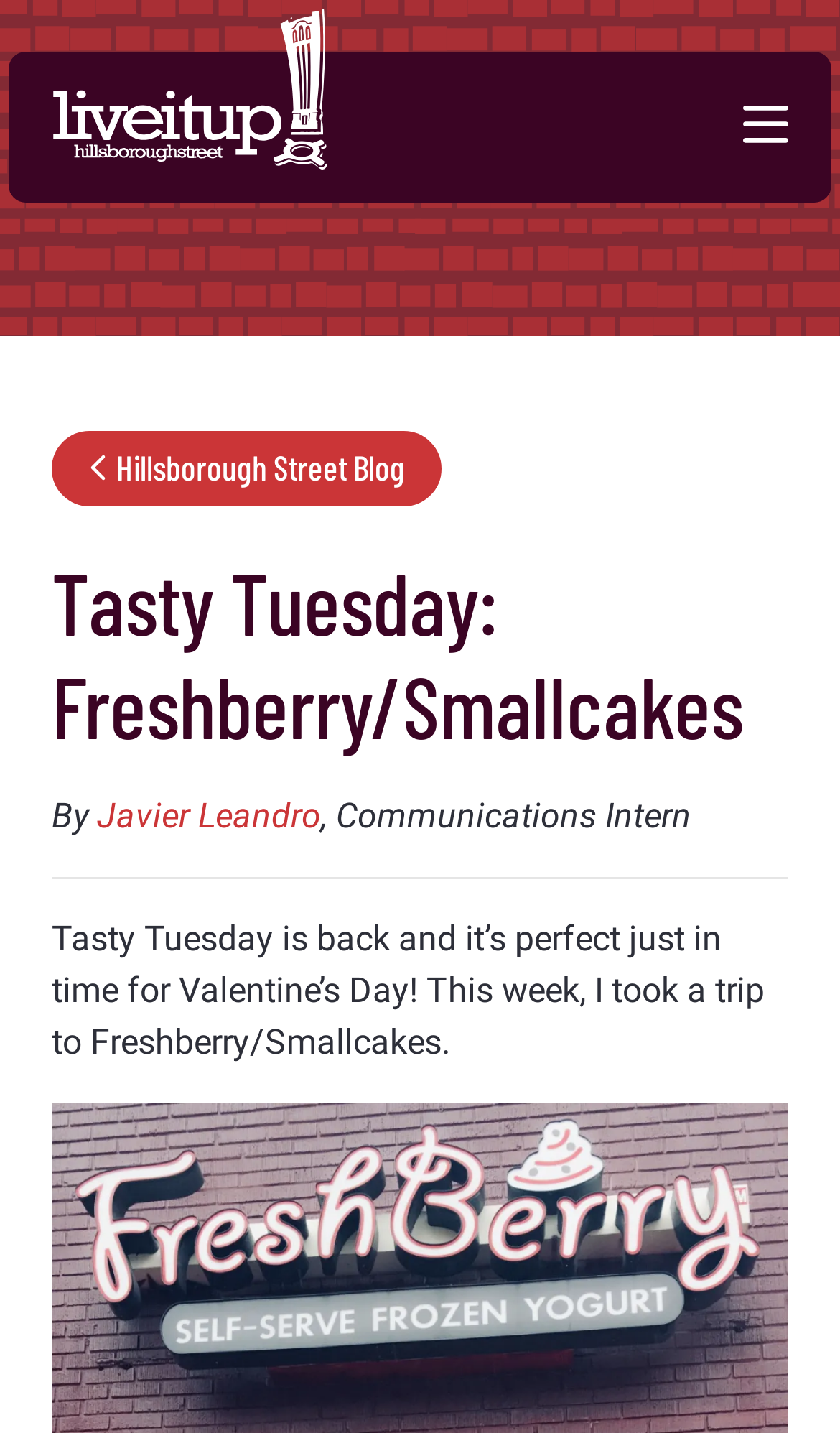Please extract the title of the webpage.

Tasty Tuesday: Freshberry/Smallcakes